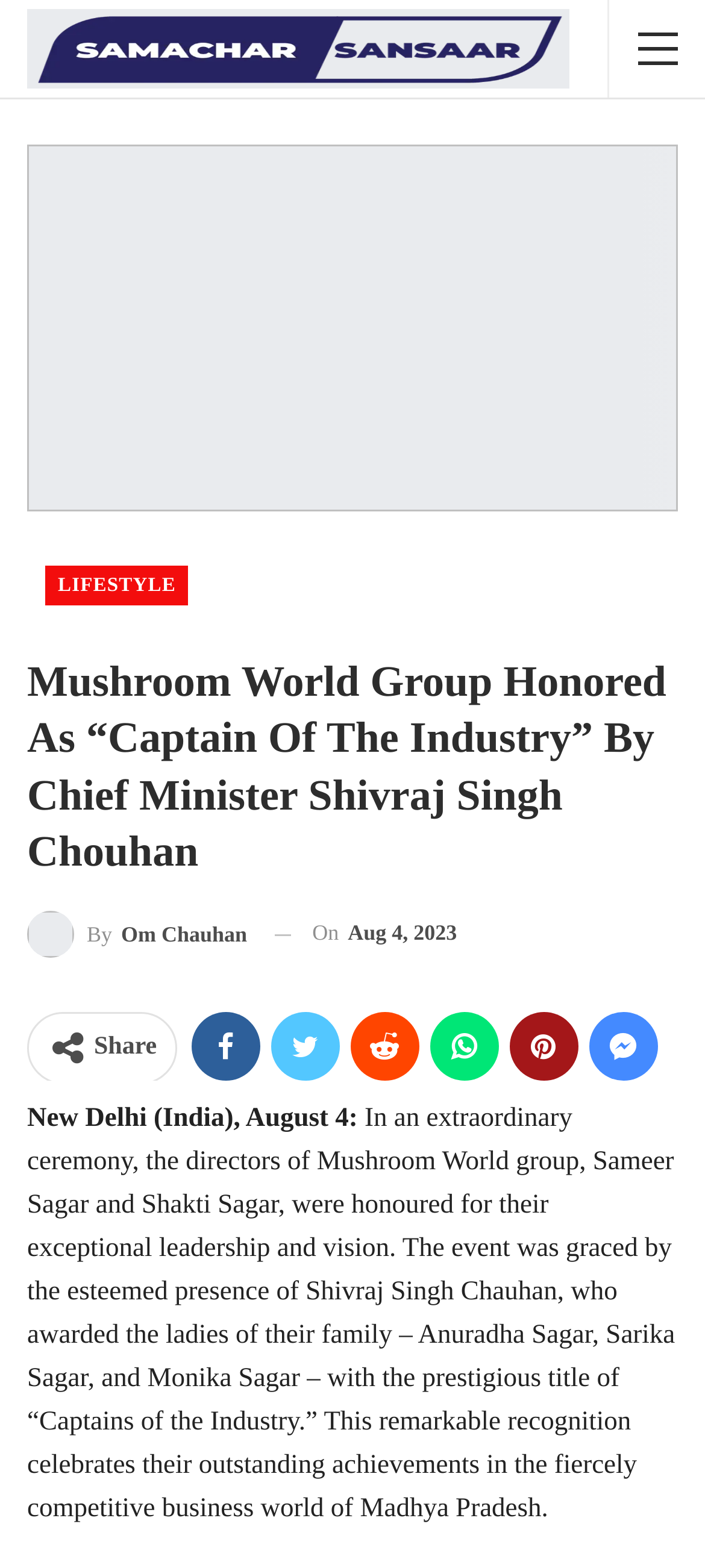Identify and extract the heading text of the webpage.

Mushroom World Group Honored As “Captain Of The Industry” By Chief Minister Shivraj Singh Chouhan